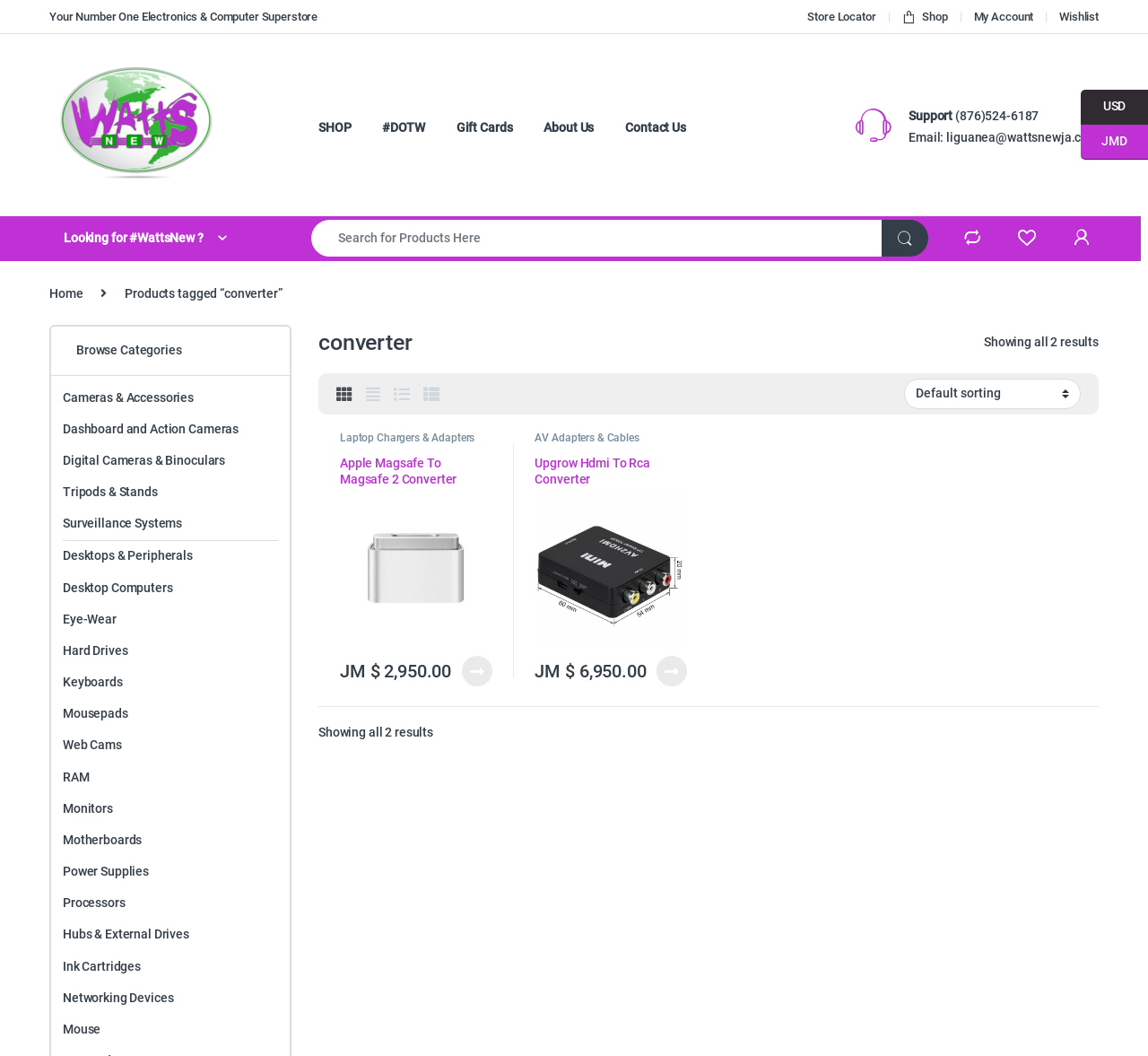Please provide the bounding box coordinate of the region that matches the element description: Wishlist. Coordinates should be in the format (top-left x, top-left y, bottom-right x, bottom-right y) and all values should be between 0 and 1.

[0.923, 0.0, 0.957, 0.032]